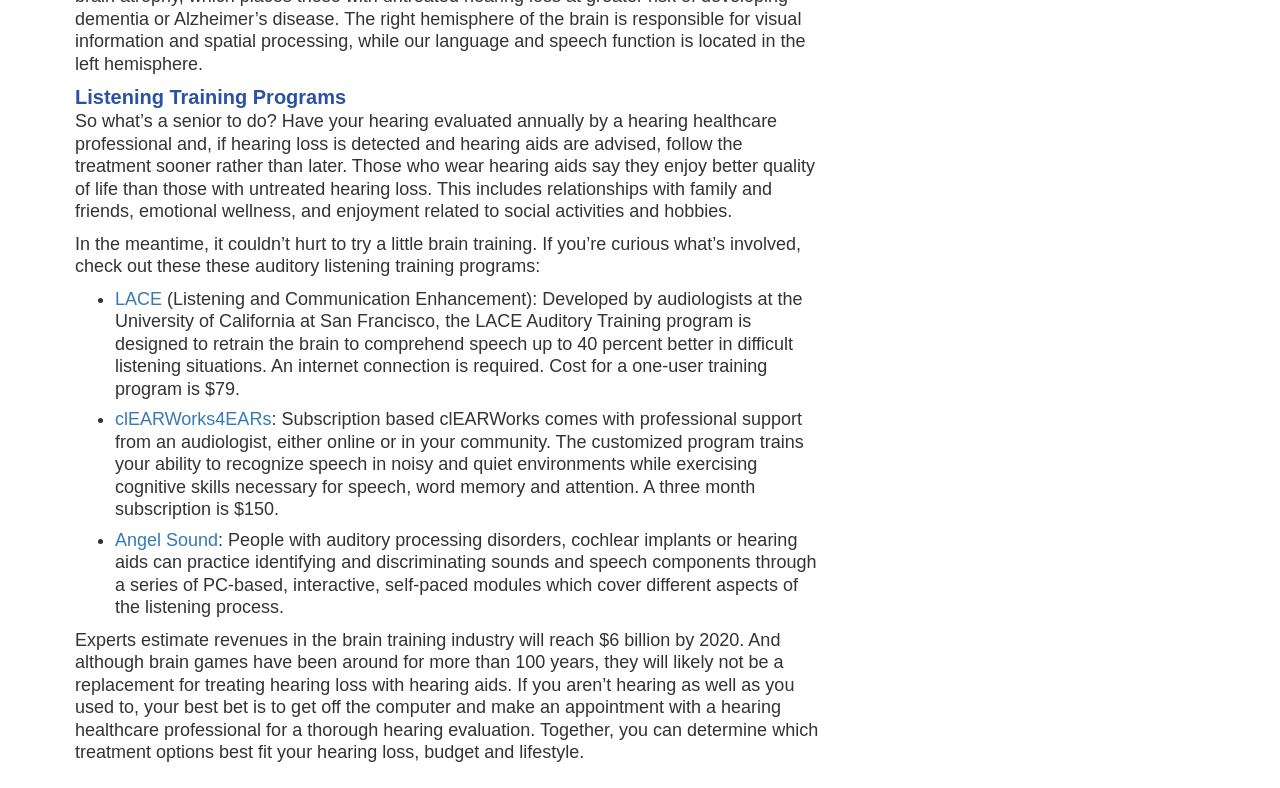Using the provided description: "clEARWorks4EARs", find the bounding box coordinates of the corresponding UI element. The output should be four float numbers between 0 and 1, in the format [left, top, right, bottom].

[0.09, 0.519, 0.212, 0.544]